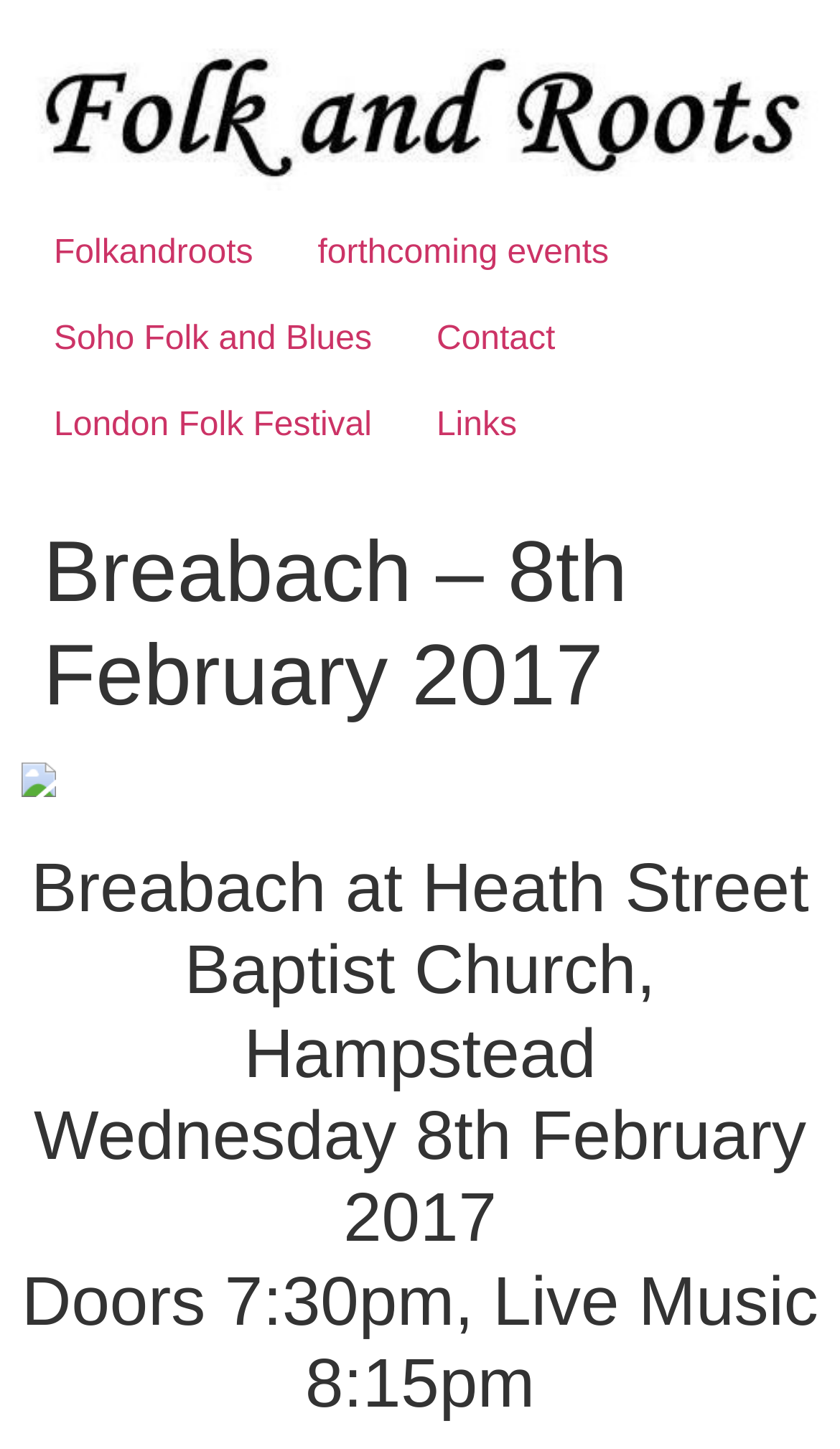What is the start time of the live music?
Using the image as a reference, answer the question with a short word or phrase.

8:15pm